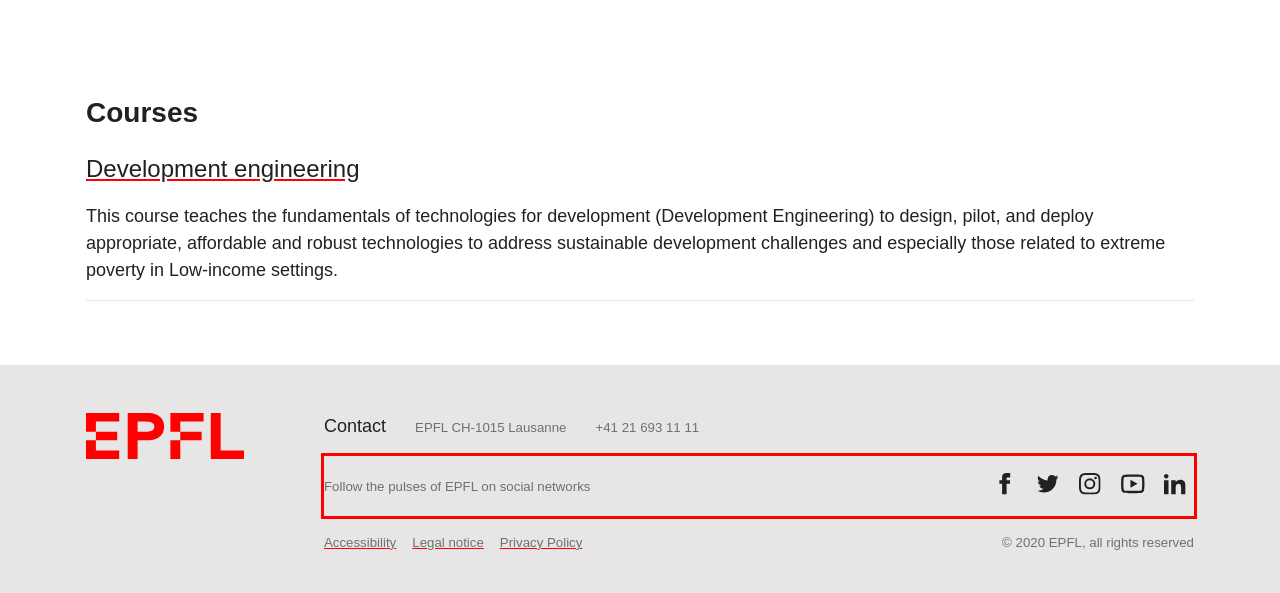Given a screenshot of a webpage with a red bounding box, extract the text content from the UI element inside the red bounding box.

Follow the pulses of EPFL on social networks Follow us on Facebook. Follow us on Twitter. Follow us on Instagram. Follow us on Youtube. Follow us on LinkedIn.